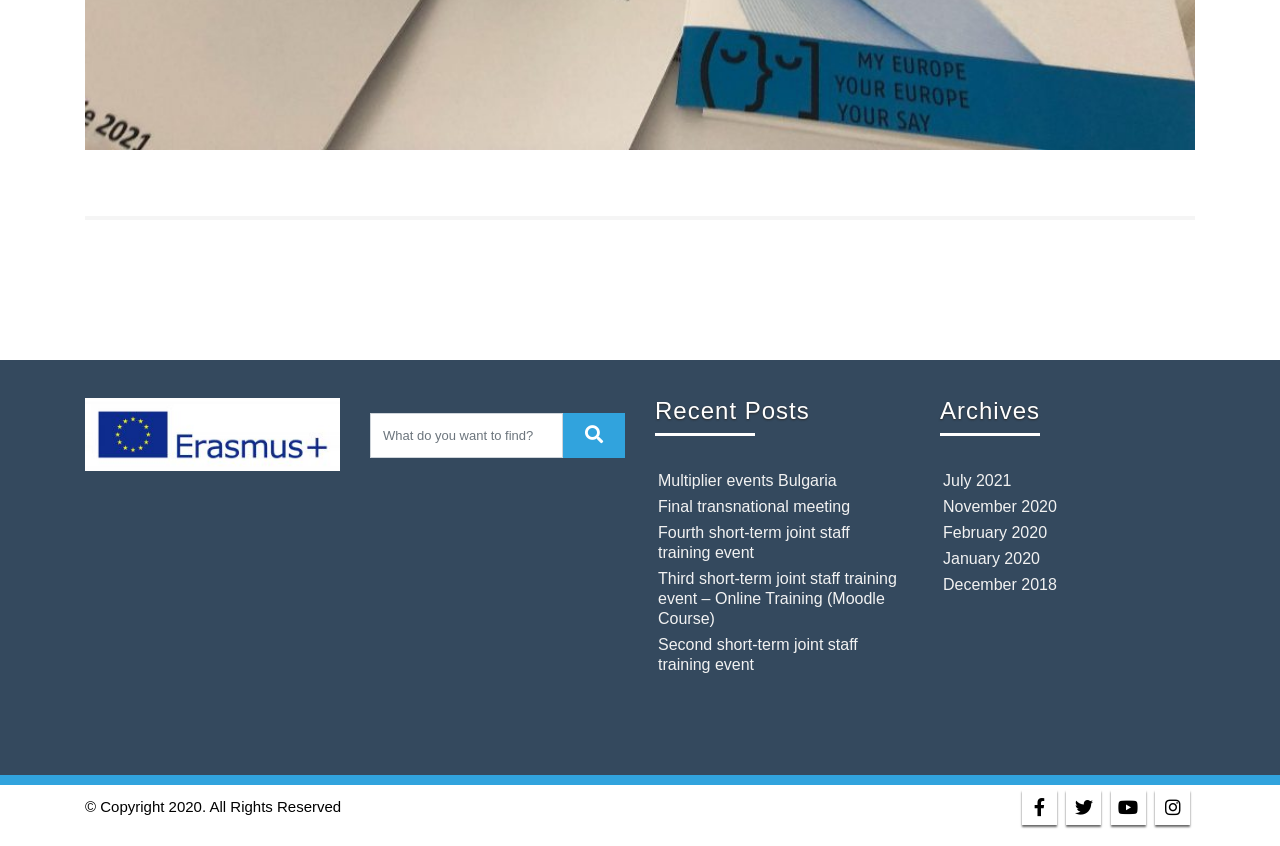What is the text on the topmost separator?
Please give a detailed and elaborate answer to the question based on the image.

The topmost separator has no text, it's just a horizontal separator.